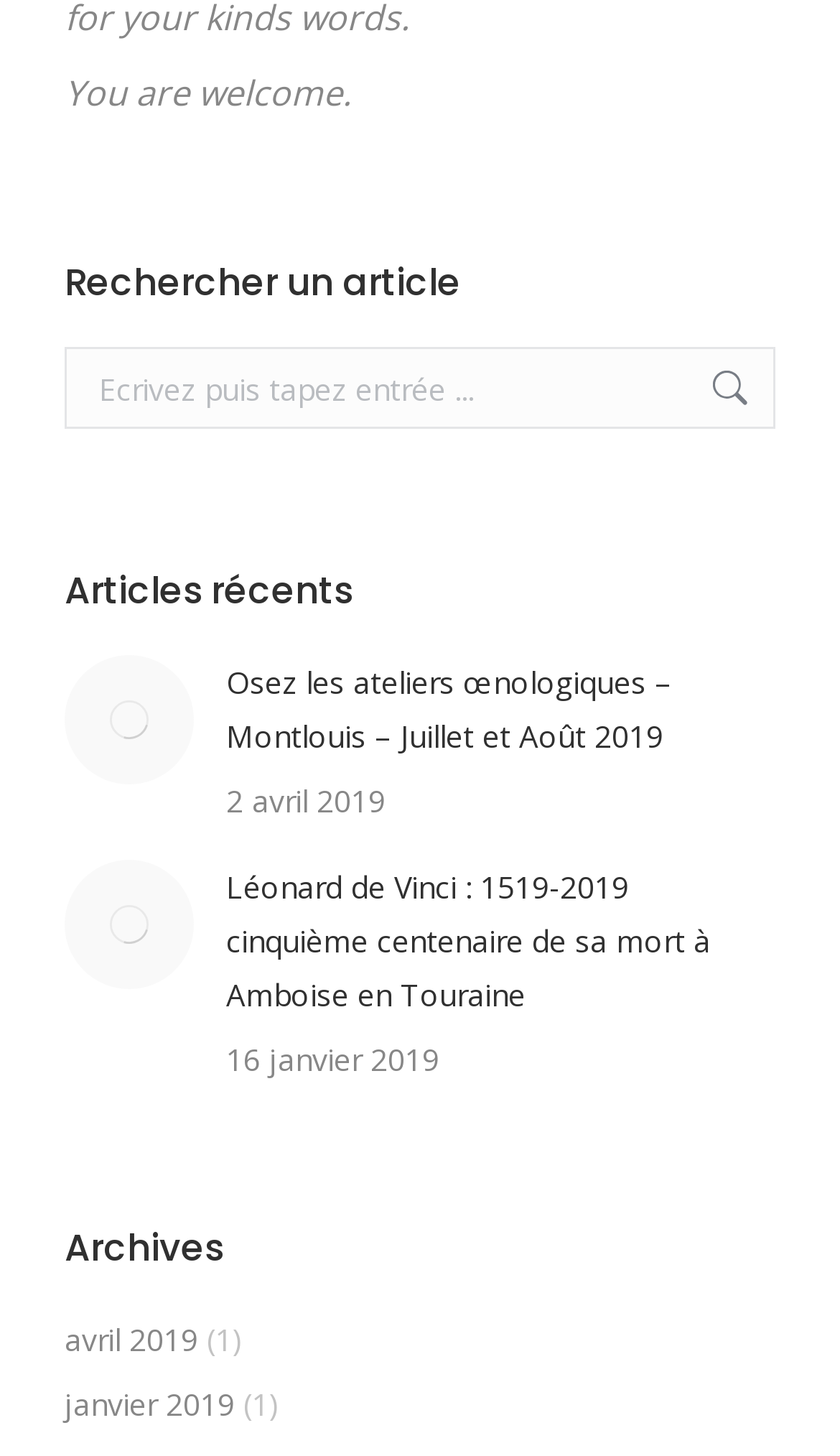Identify the bounding box coordinates for the element you need to click to achieve the following task: "View the archives". The coordinates must be four float values ranging from 0 to 1, formatted as [left, top, right, bottom].

[0.077, 0.839, 0.267, 0.875]